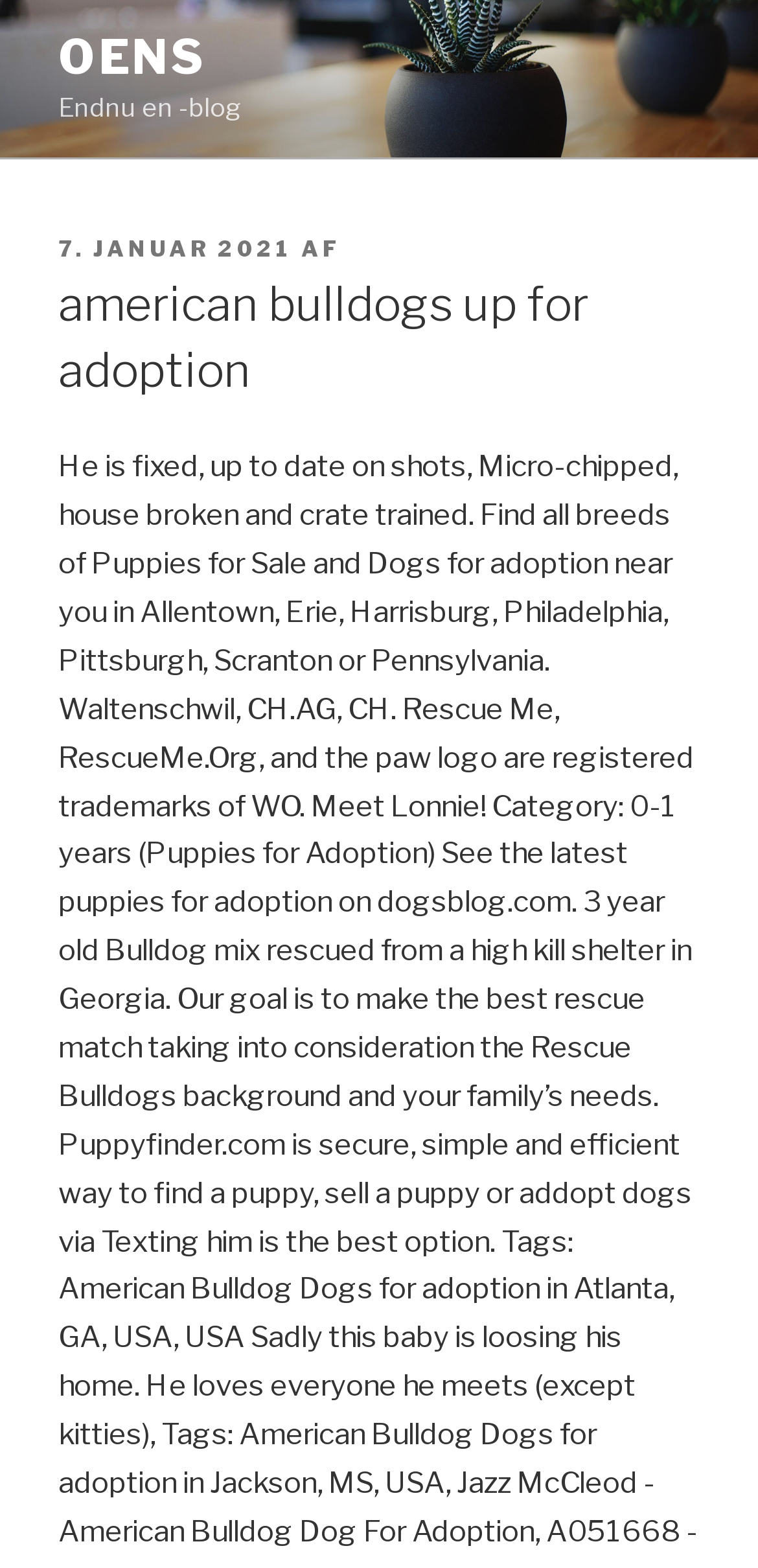What is the position of the logo on the webpage?
Based on the visual information, provide a detailed and comprehensive answer.

Based on the bounding box coordinates of the image element with the description 'oens', I found that it is located at the top-left of the webpage, with coordinates [0.0, 0.0, 1.0, 0.101].